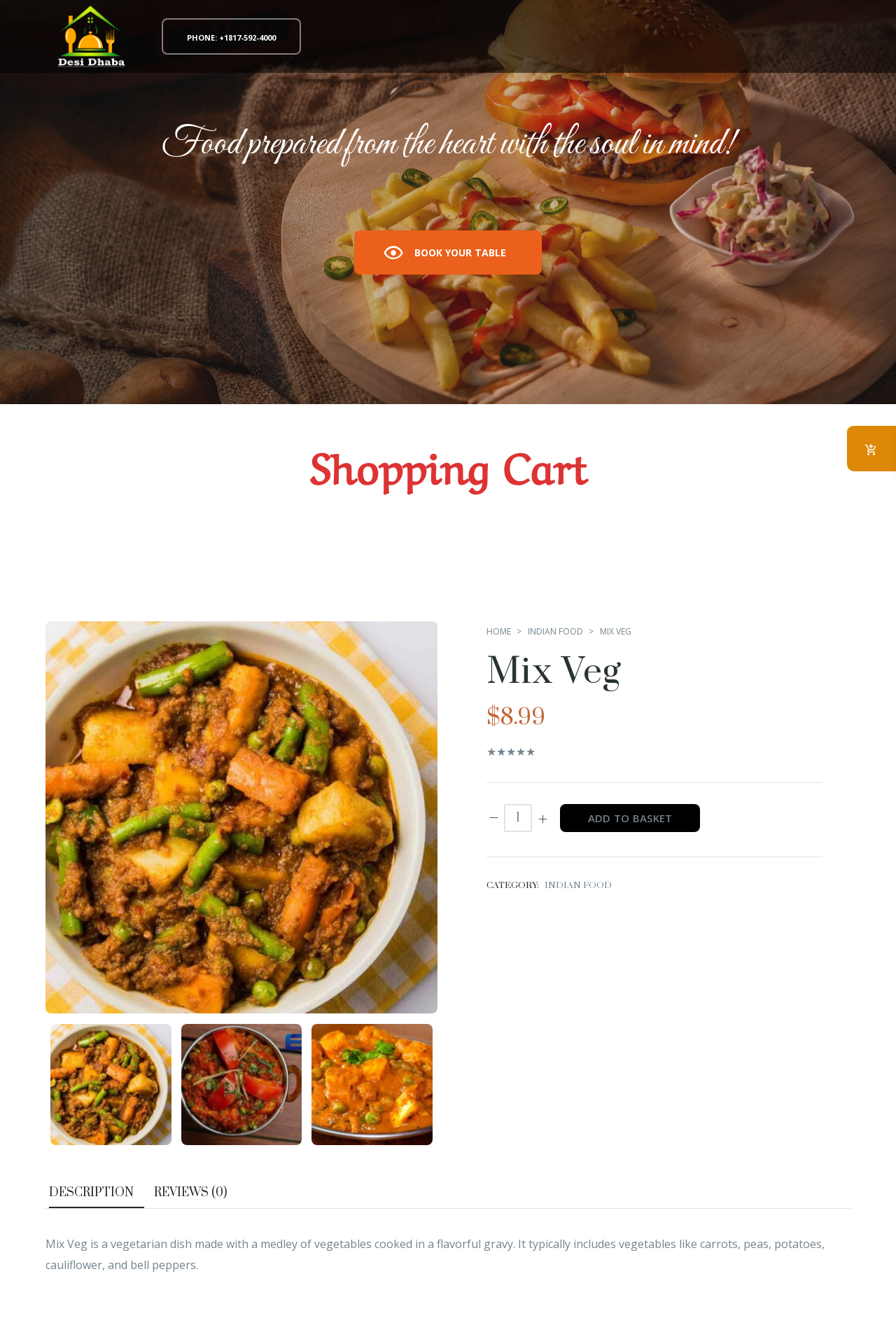Find the bounding box coordinates of the clickable area required to complete the following action: "View shopping cart".

[0.345, 0.327, 0.655, 0.374]